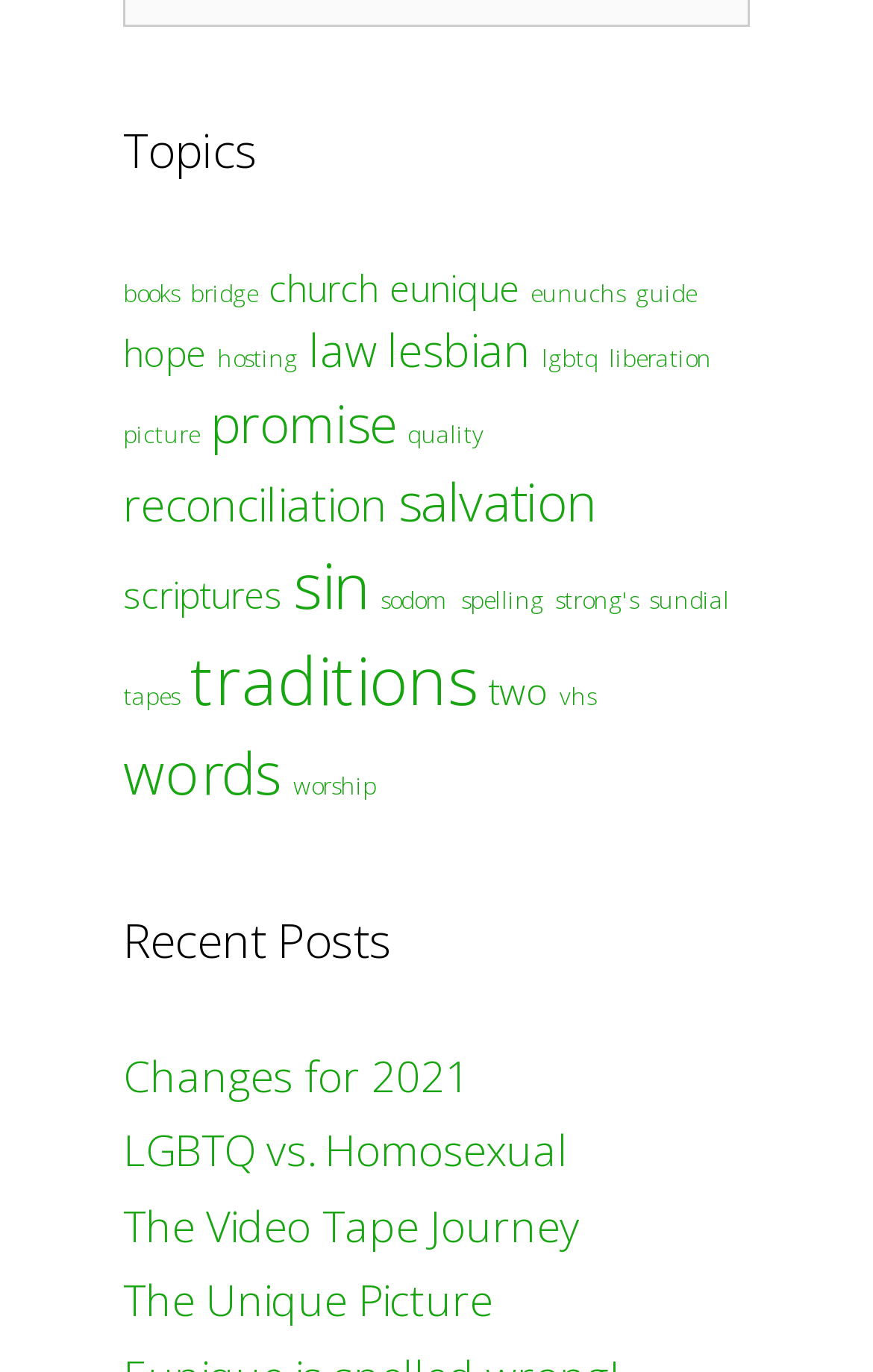Please pinpoint the bounding box coordinates for the region I should click to adhere to this instruction: "Read the 'The Unique Picture' article".

[0.141, 0.927, 0.564, 0.97]